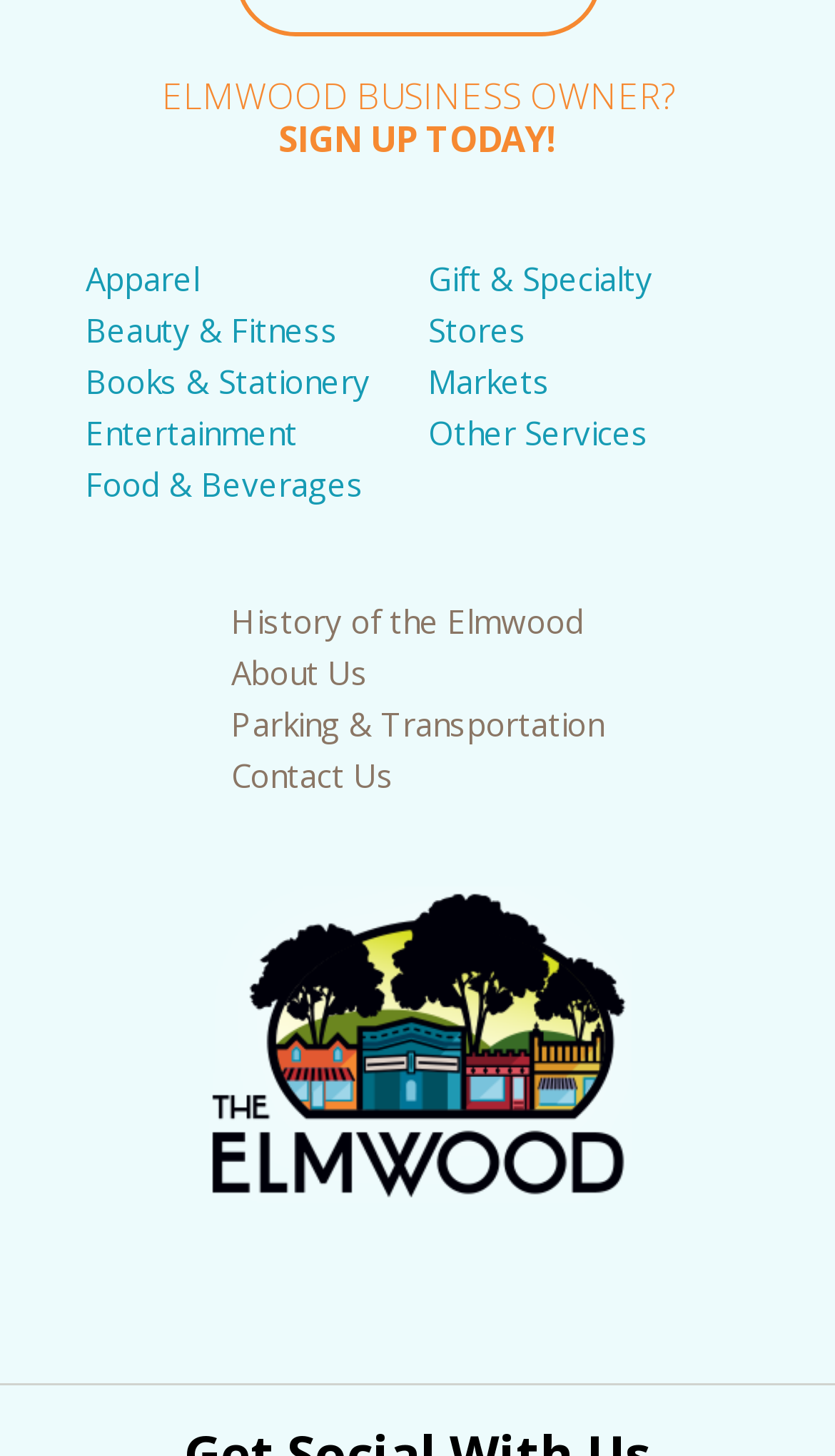What is the call-to-action on the top?
Look at the image and provide a detailed response to the question.

The call-to-action on the top is 'SIGN UP TODAY!' which is a link and a heading, indicating its importance on the webpage.